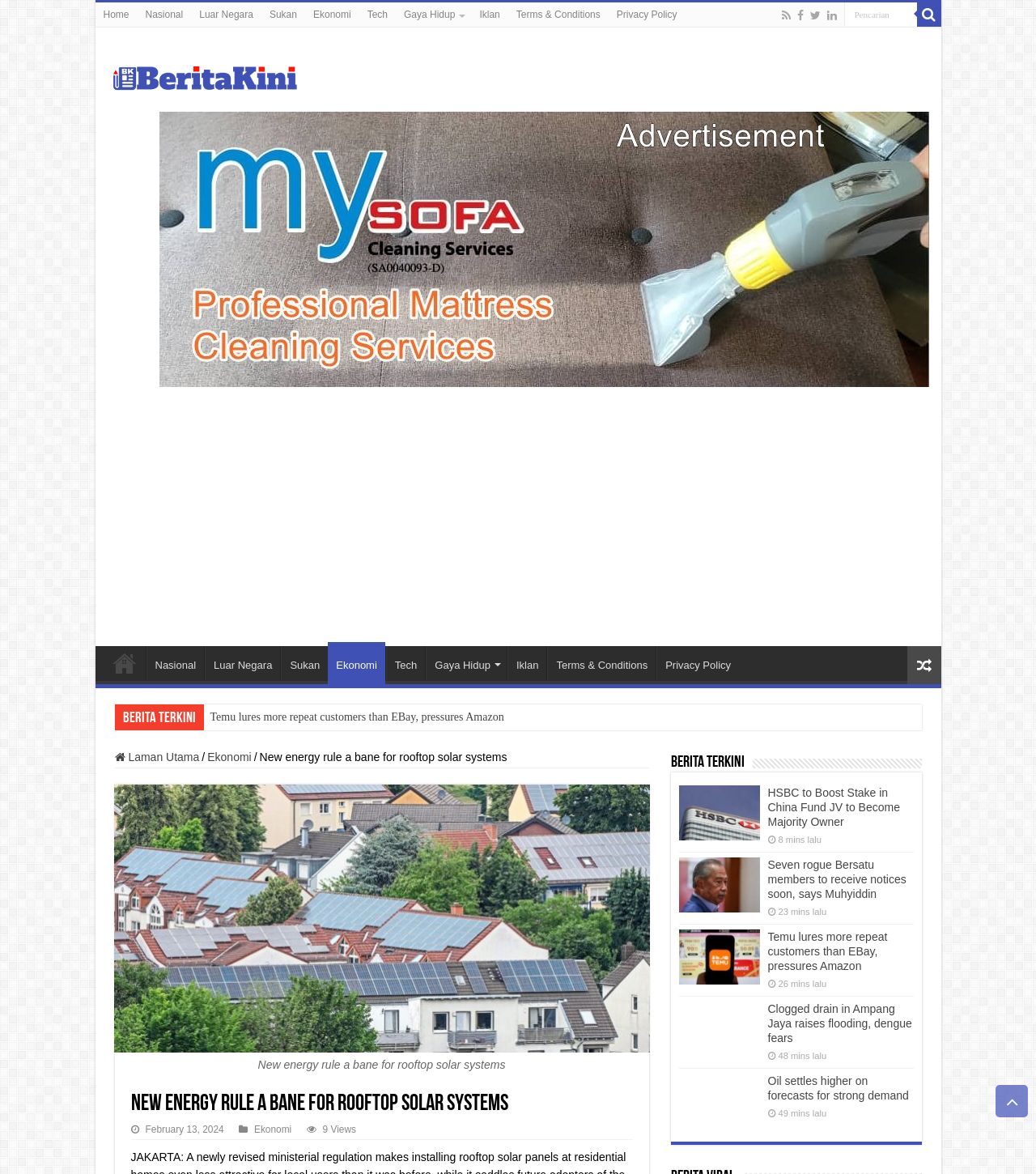What is the category of the article 'New energy rule a bane for rooftop solar systems'?
Based on the screenshot, respond with a single word or phrase.

Ekonomi